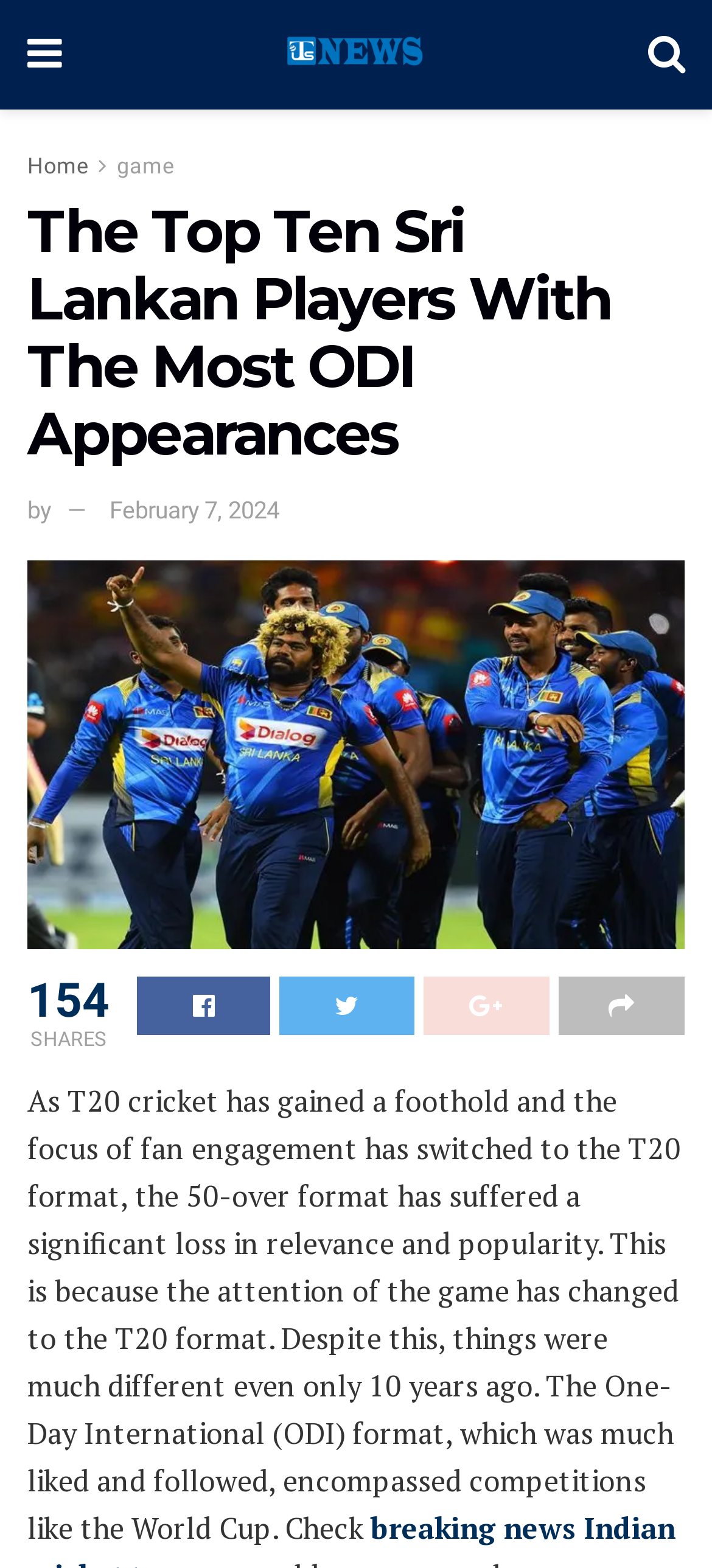Identify the webpage's primary heading and generate its text.

The Top Ten Sri Lankan Players With The Most ODI Appearances